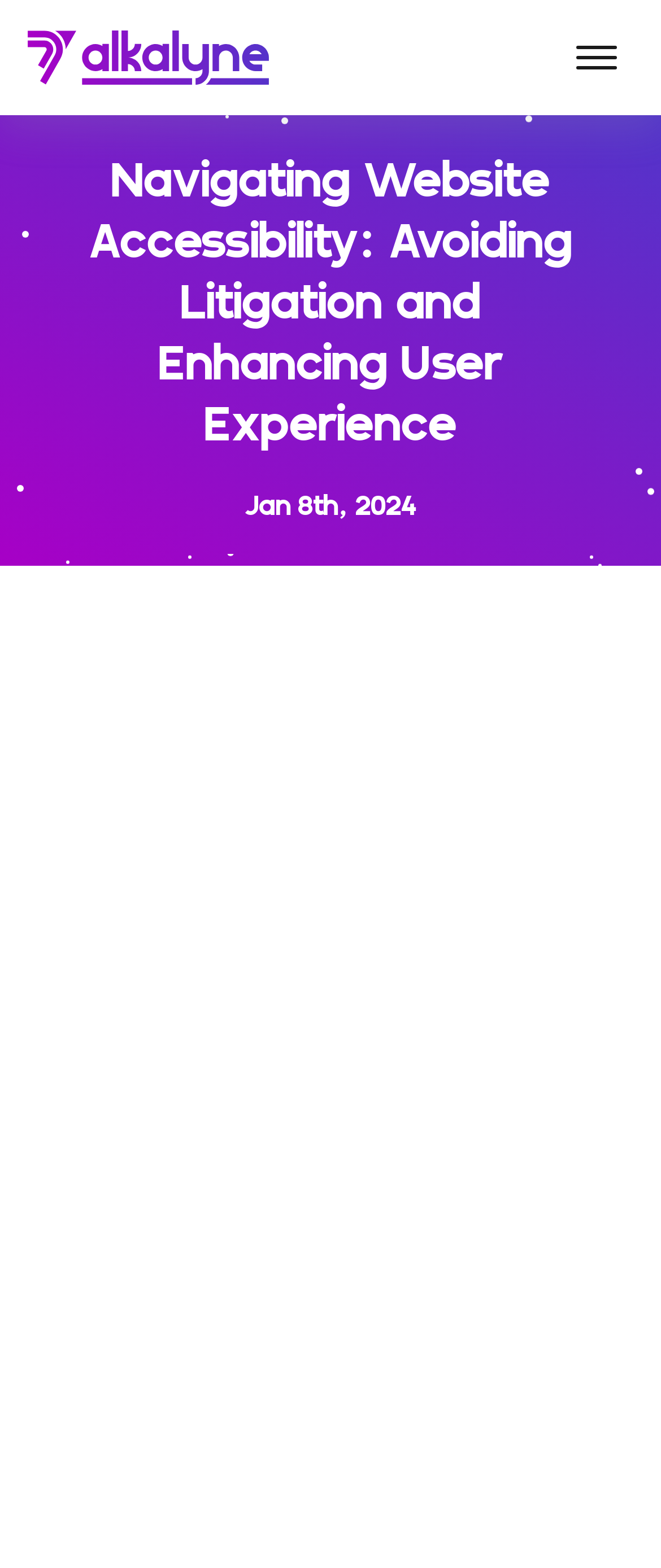Identify and extract the main heading from the webpage.

Navigating Website Accessibility: Avoiding Litigation and Enhancing User Experience